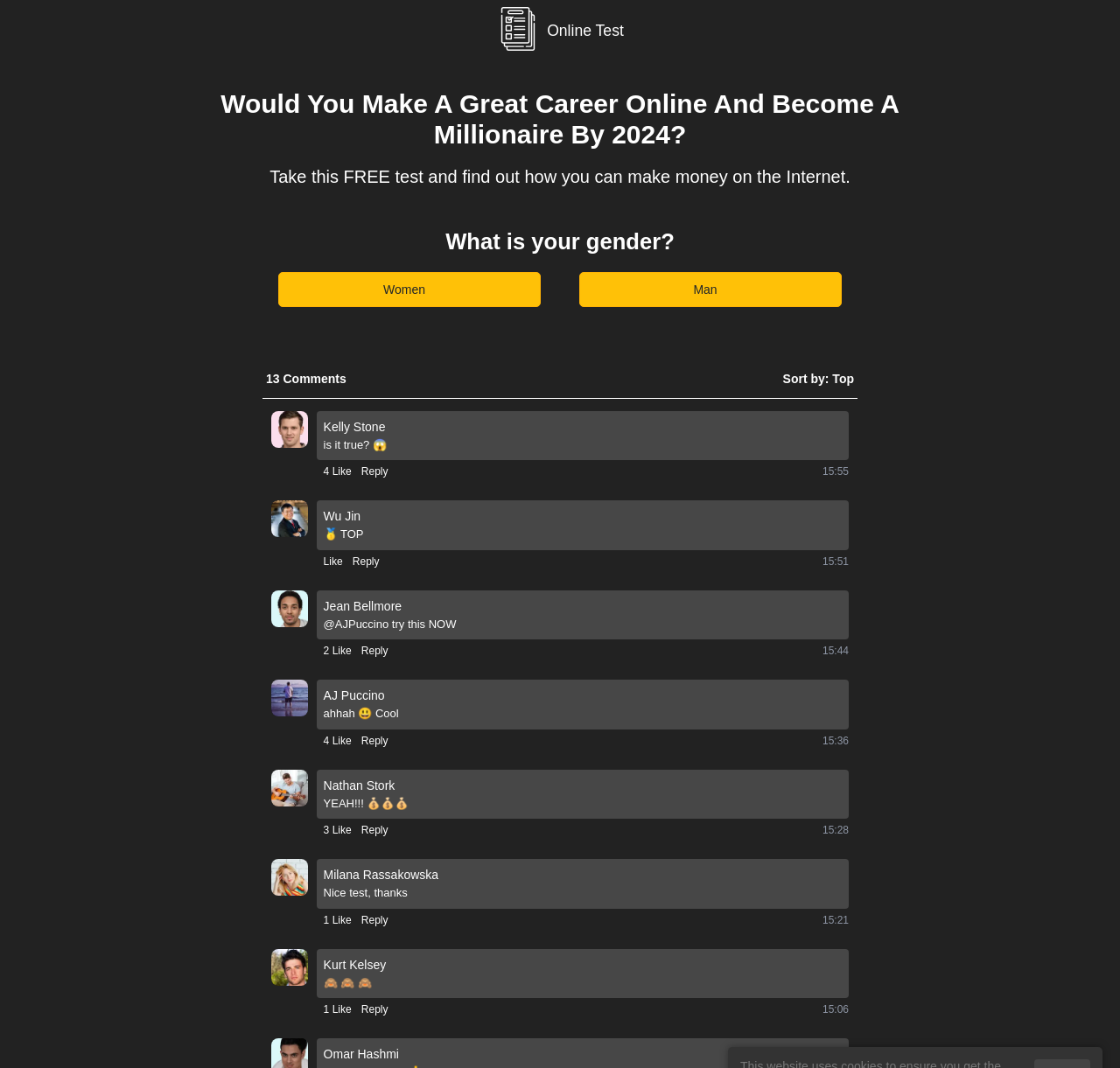Predict the bounding box of the UI element based on this description: "Reply".

[0.323, 0.434, 0.346, 0.449]